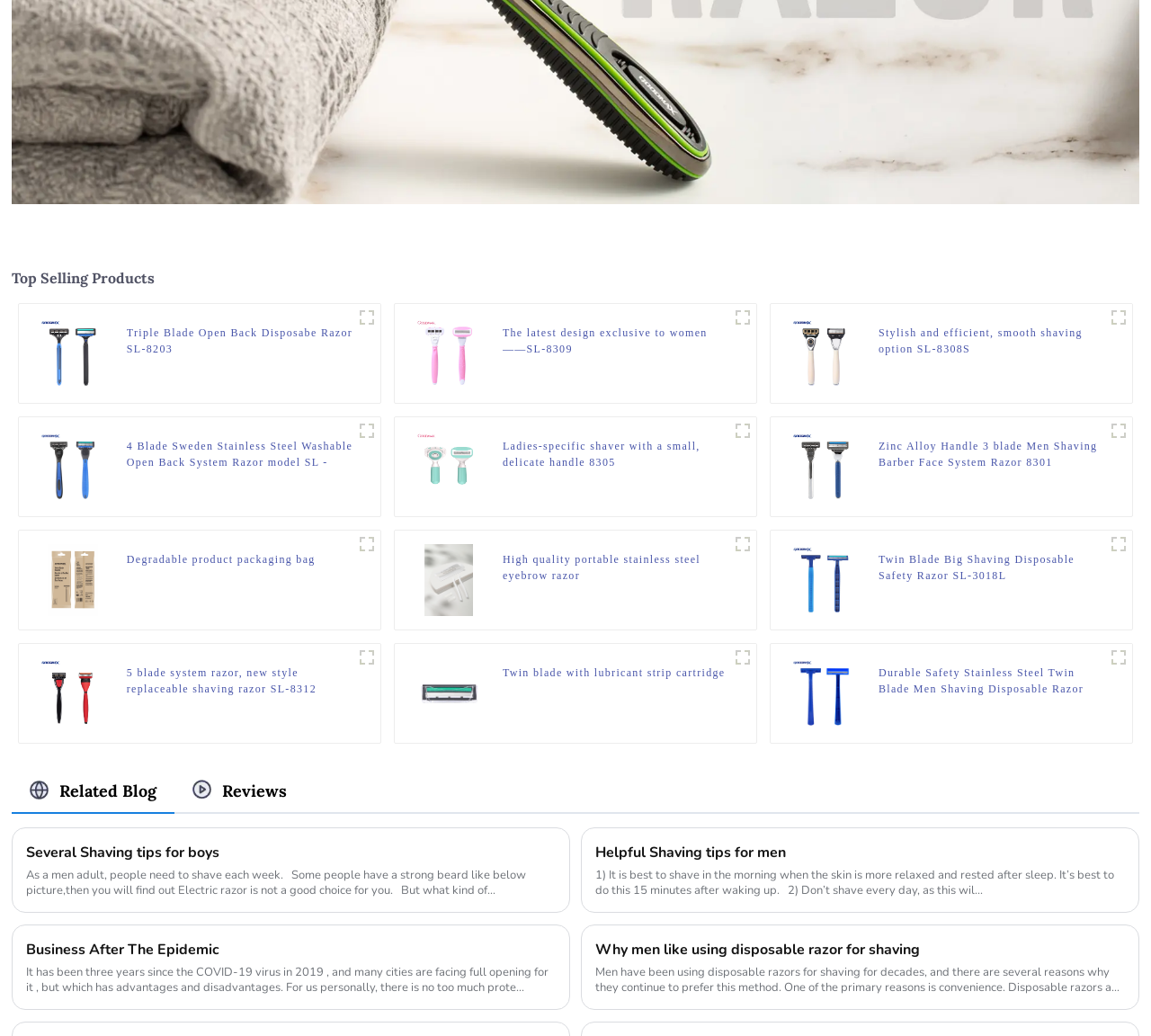What is the title of the top section?
Give a detailed and exhaustive answer to the question.

The top section of the webpage has a heading element with the text 'Top Selling Products', indicating that this section showcases the top-selling products.